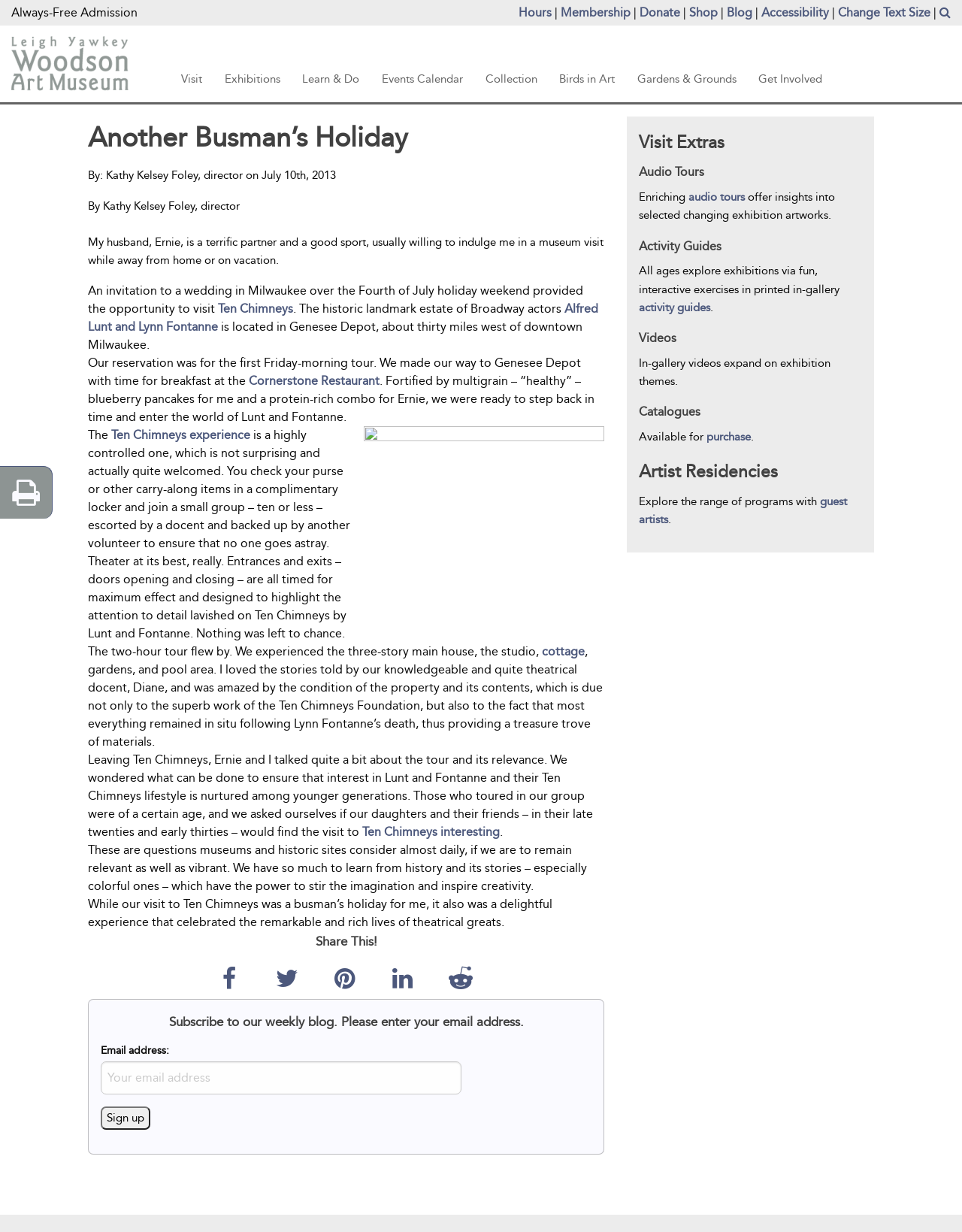Please specify the bounding box coordinates of the area that should be clicked to accomplish the following instruction: "Enter email address to subscribe to the weekly blog". The coordinates should consist of four float numbers between 0 and 1, i.e., [left, top, right, bottom].

[0.105, 0.862, 0.48, 0.888]